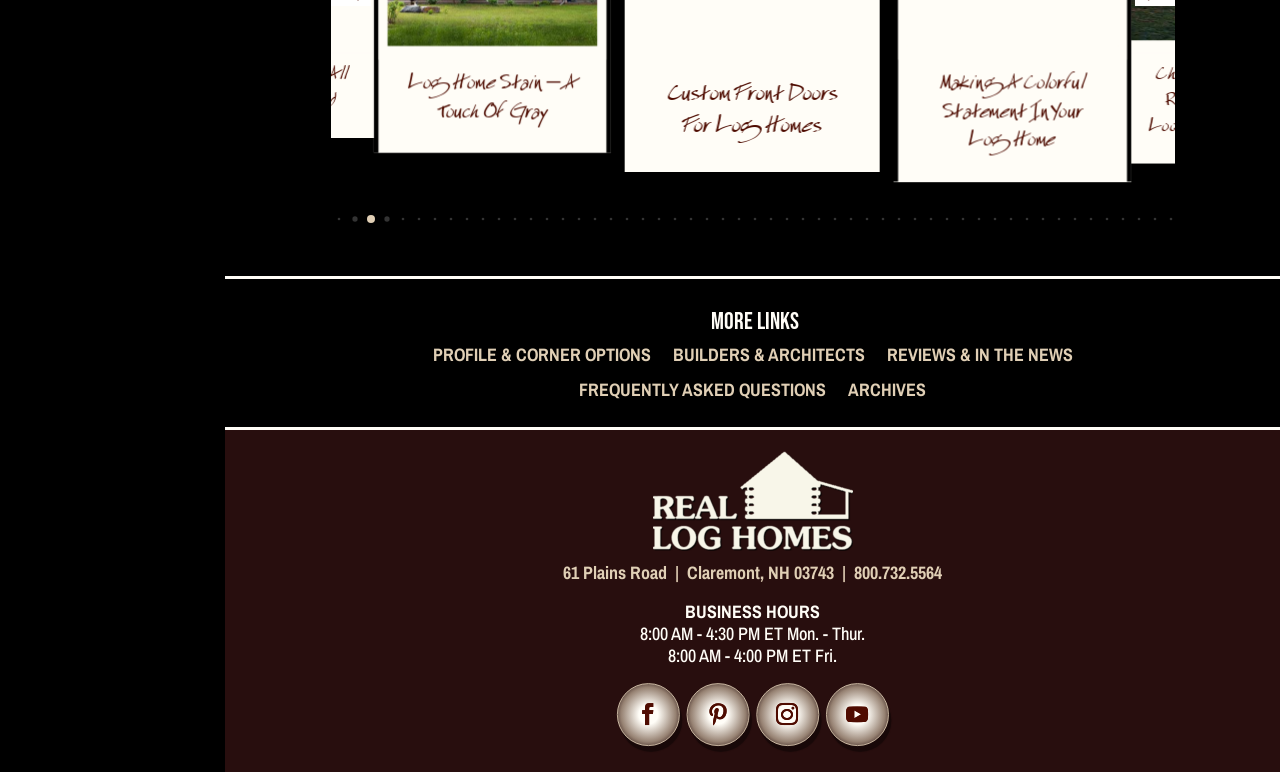Determine the bounding box coordinates of the UI element described by: "Archives".

[0.662, 0.451, 0.723, 0.487]